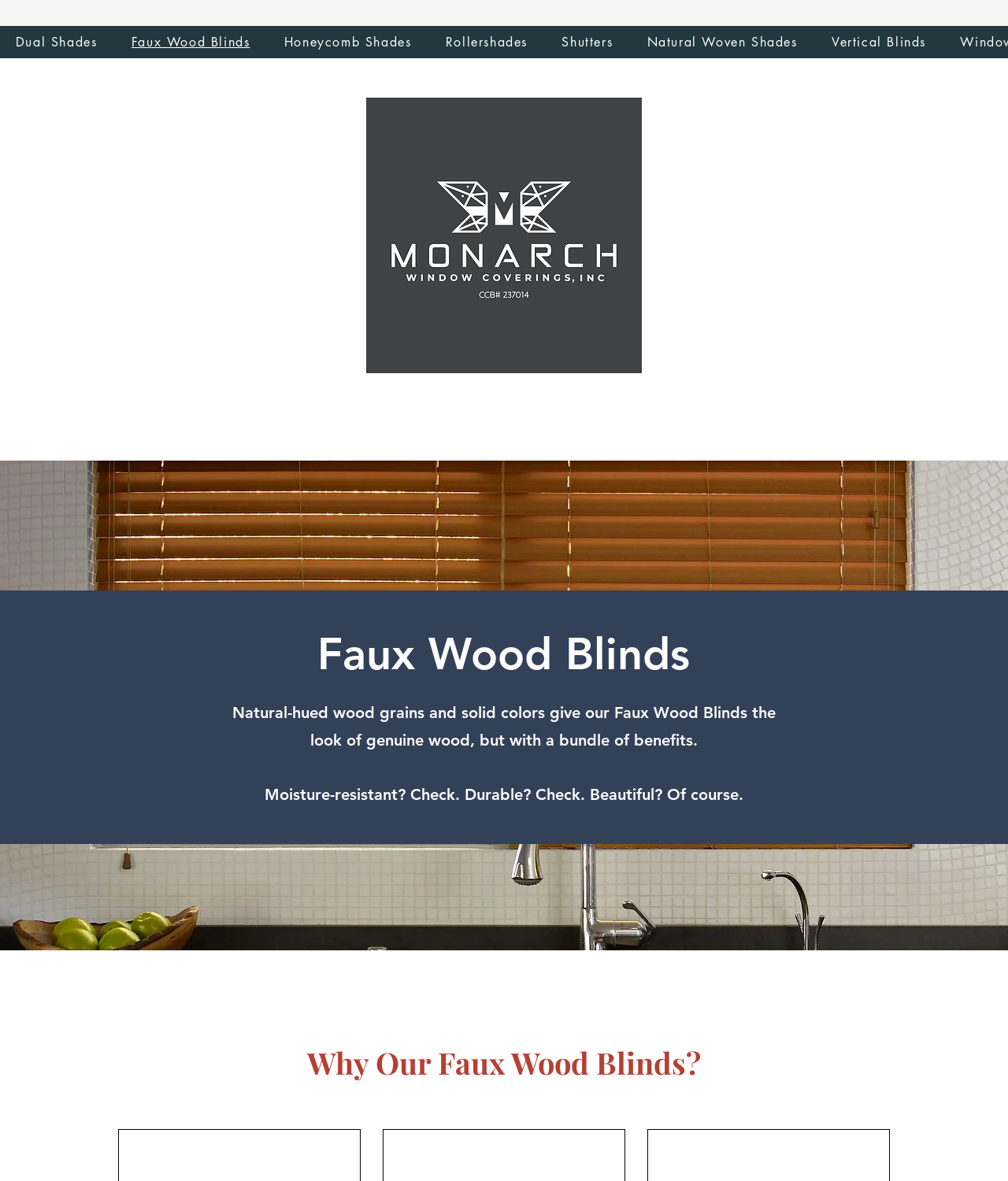Please predict the bounding box coordinates of the element's region where a click is necessary to complete the following instruction: "Learn about Faux Wood Blinds". The coordinates should be represented by four float numbers between 0 and 1, i.e., [left, top, right, bottom].

[0.142, 0.526, 0.857, 0.576]